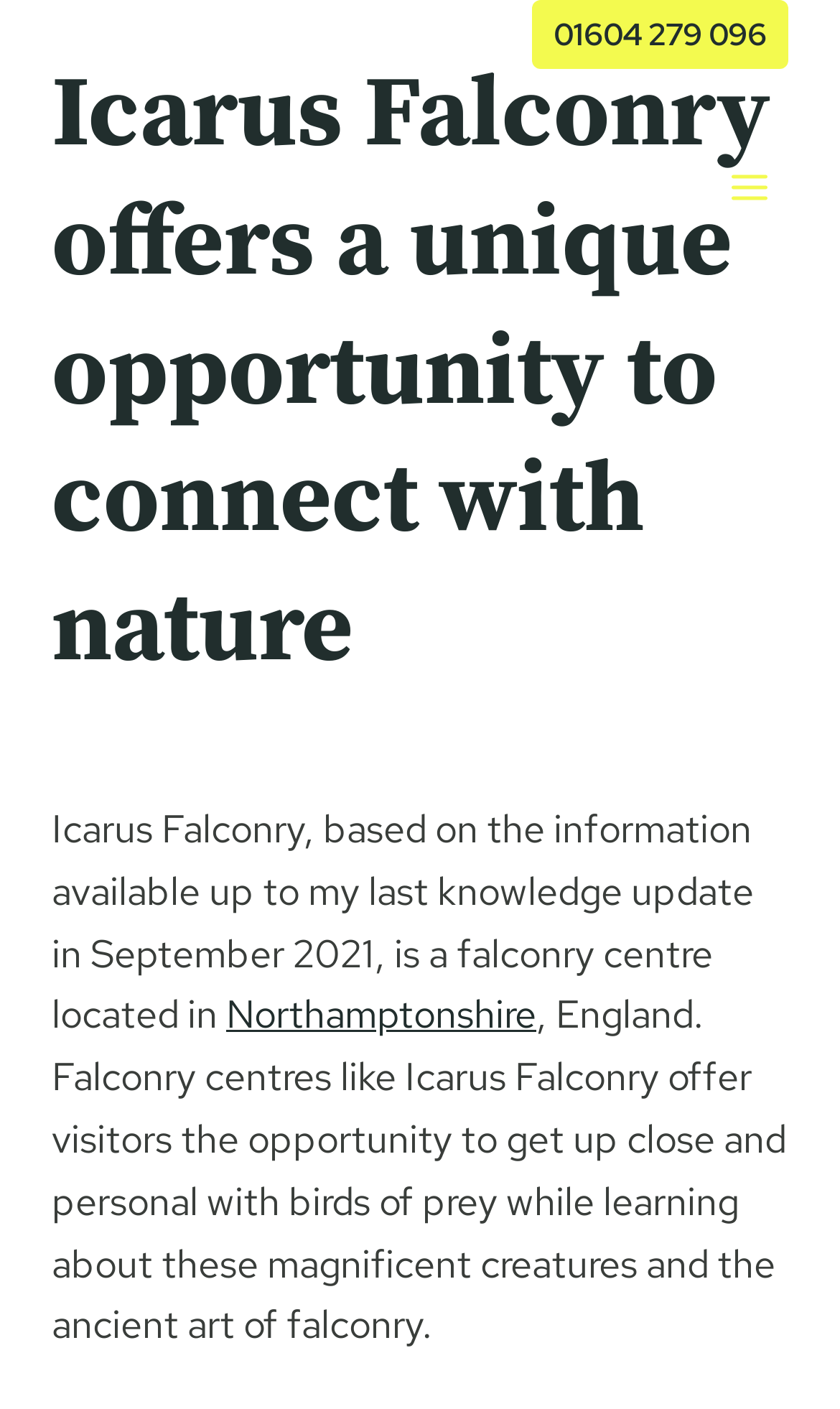What is the location of Icarus Falconry?
Answer with a single word or phrase by referring to the visual content.

Northamptonshire, England